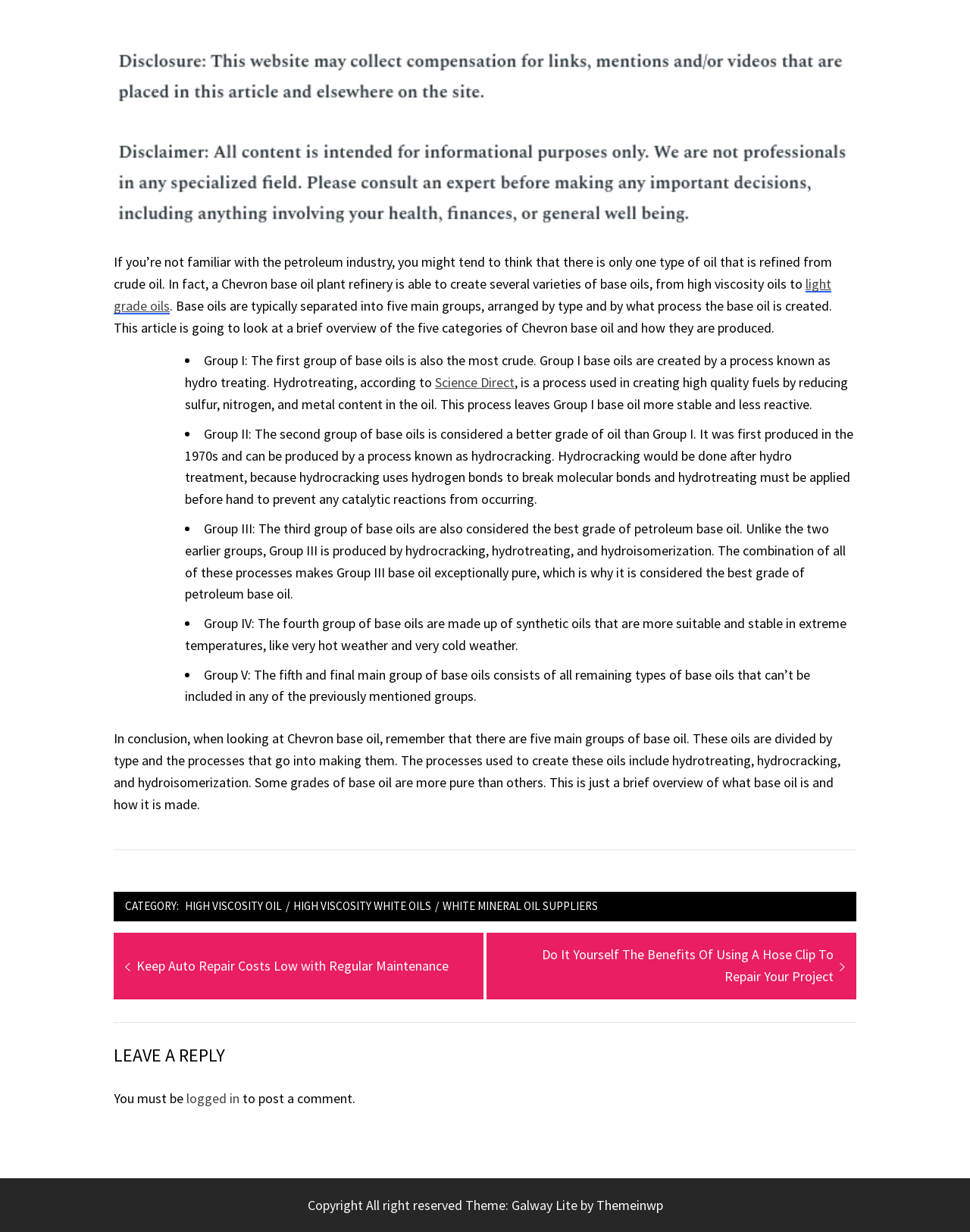Given the element description "High viscosity oil", identify the bounding box of the corresponding UI element.

[0.187, 0.727, 0.295, 0.745]